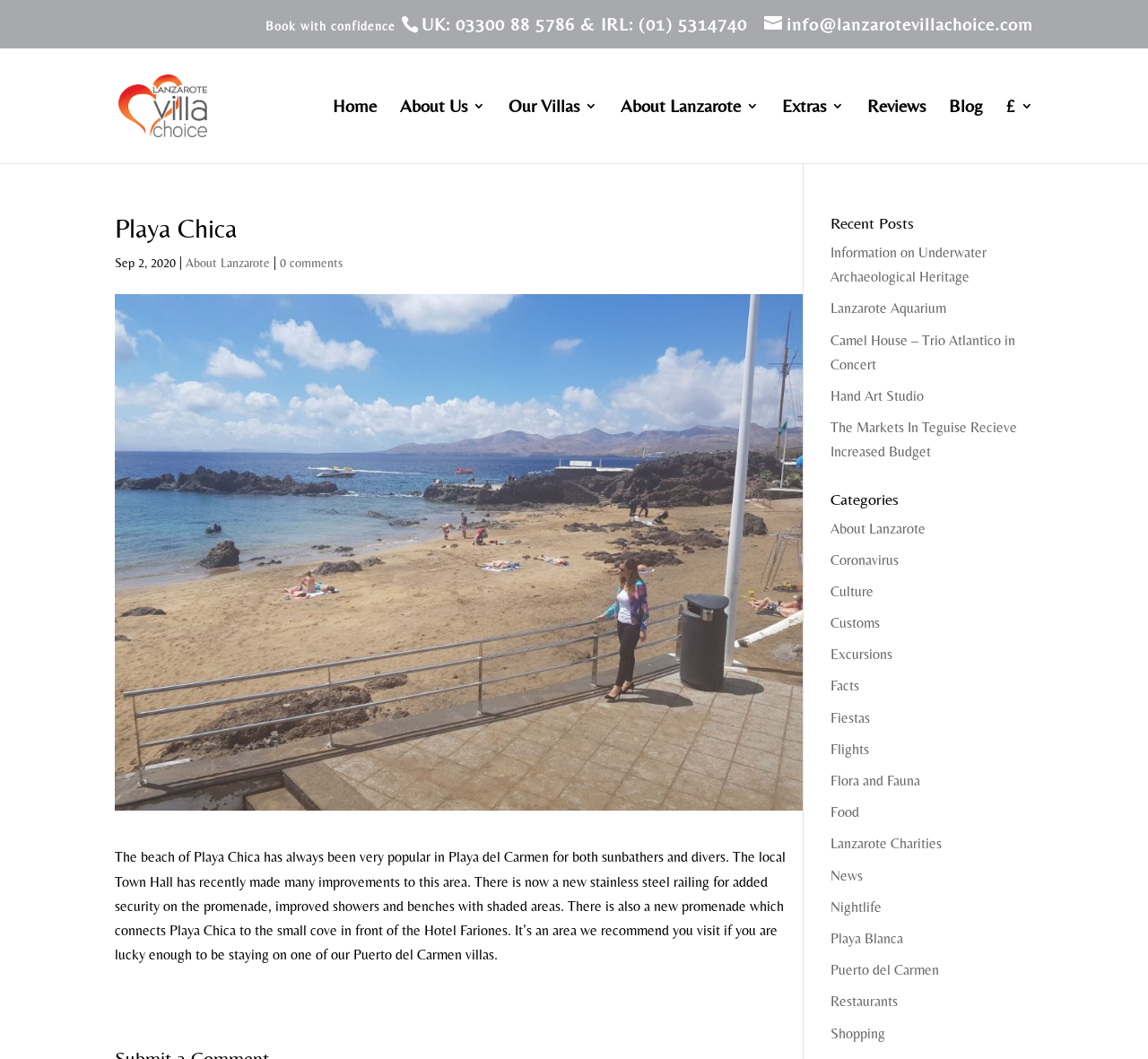Pinpoint the bounding box coordinates for the area that should be clicked to perform the following instruction: "Click the 'Home' link".

[0.29, 0.094, 0.328, 0.154]